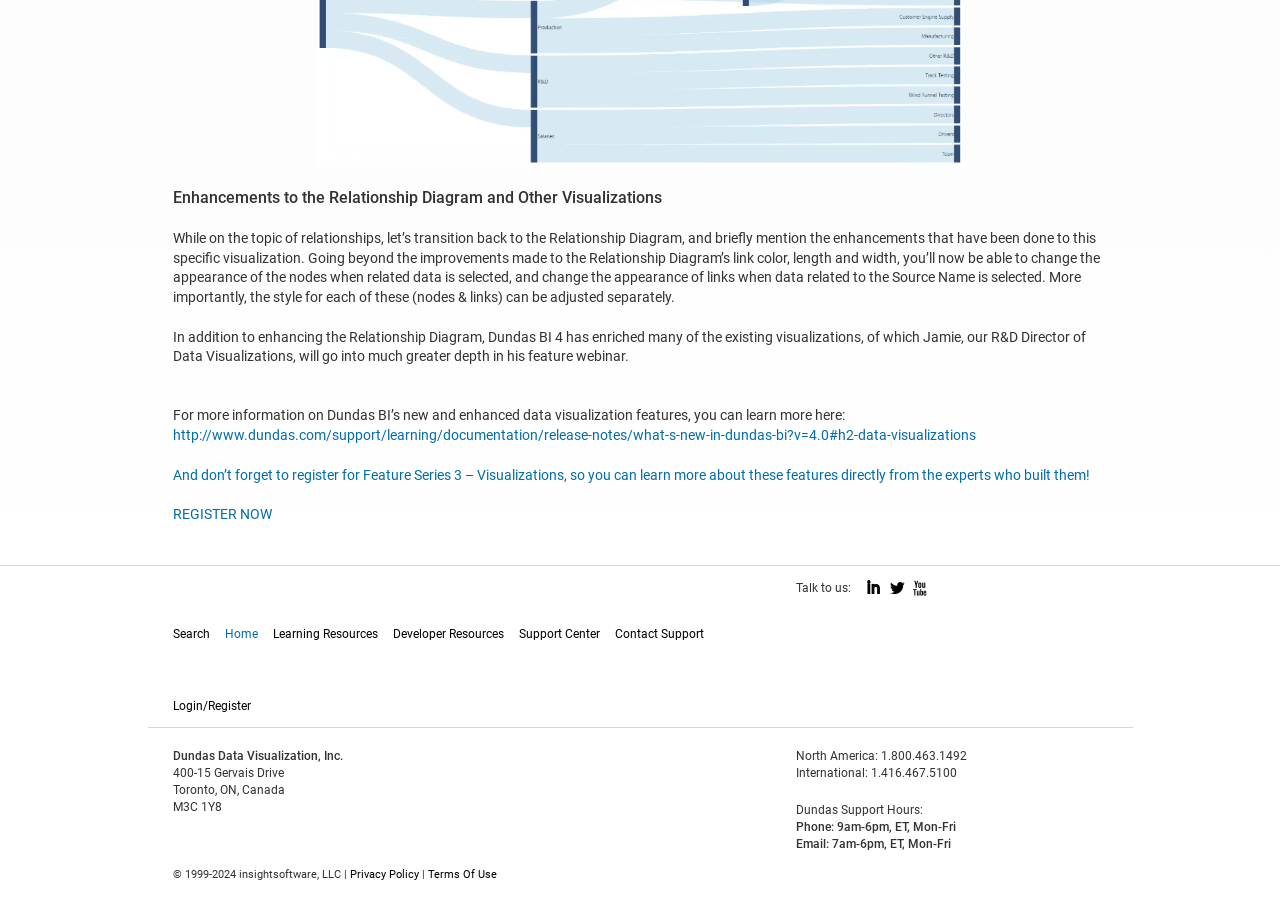Please indicate the bounding box coordinates for the clickable area to complete the following task: "Search". The coordinates should be specified as four float numbers between 0 and 1, i.e., [left, top, right, bottom].

[0.135, 0.691, 0.164, 0.721]